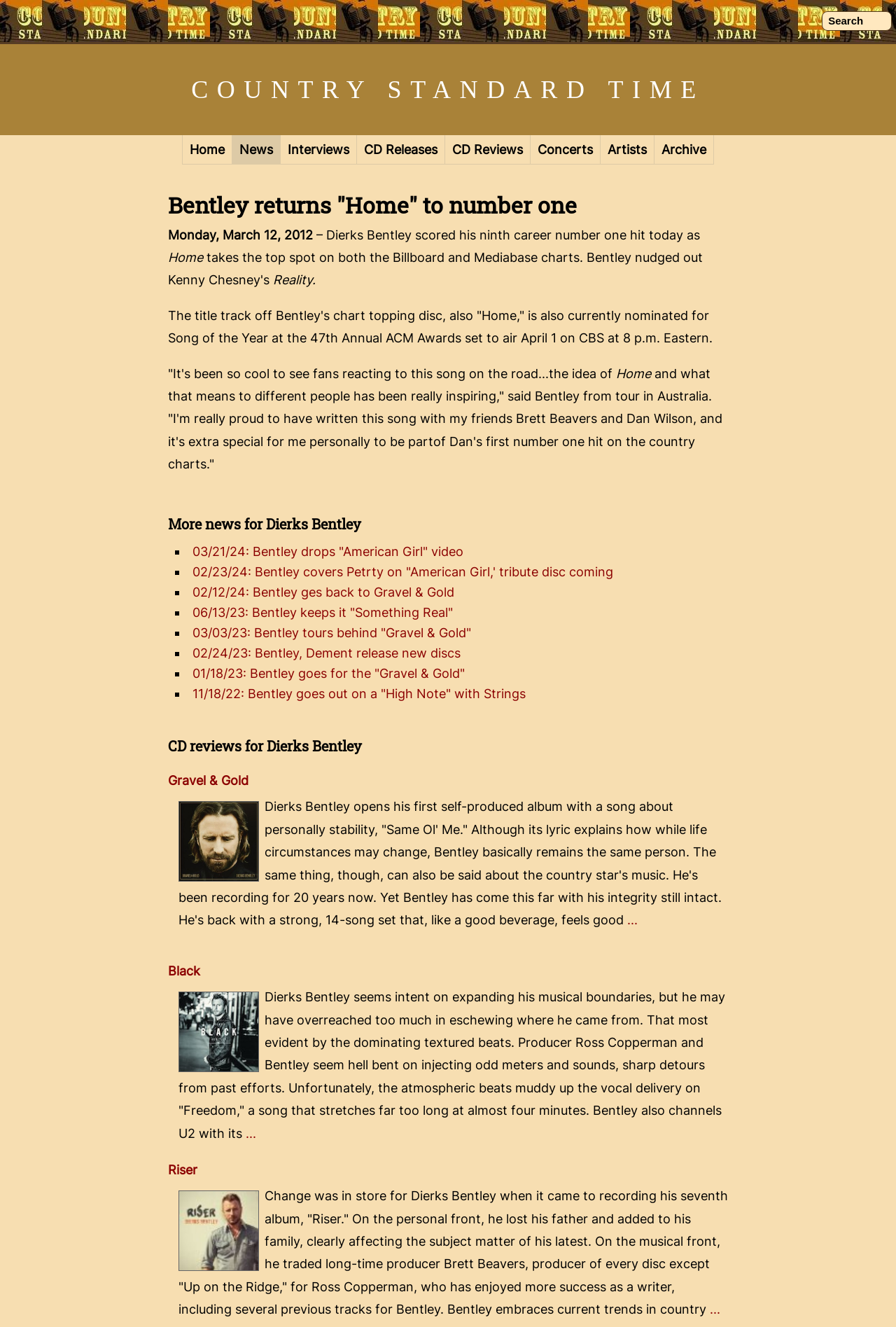Find the bounding box coordinates for the element described here: "CD Releases".

[0.398, 0.102, 0.497, 0.124]